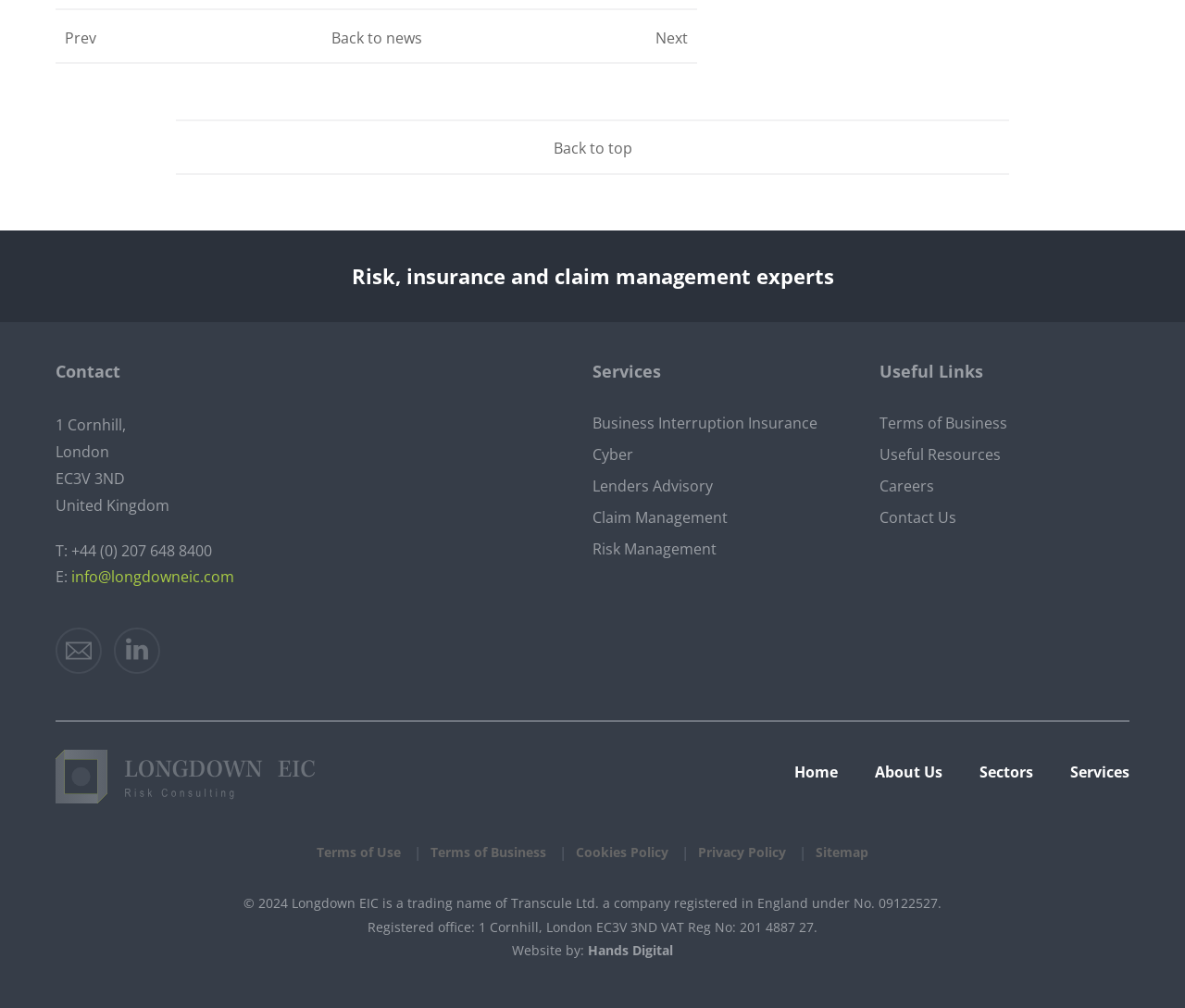Please specify the bounding box coordinates of the clickable region necessary for completing the following instruction: "View business interruption insurance services". The coordinates must consist of four float numbers between 0 and 1, i.e., [left, top, right, bottom].

[0.5, 0.409, 0.711, 0.431]